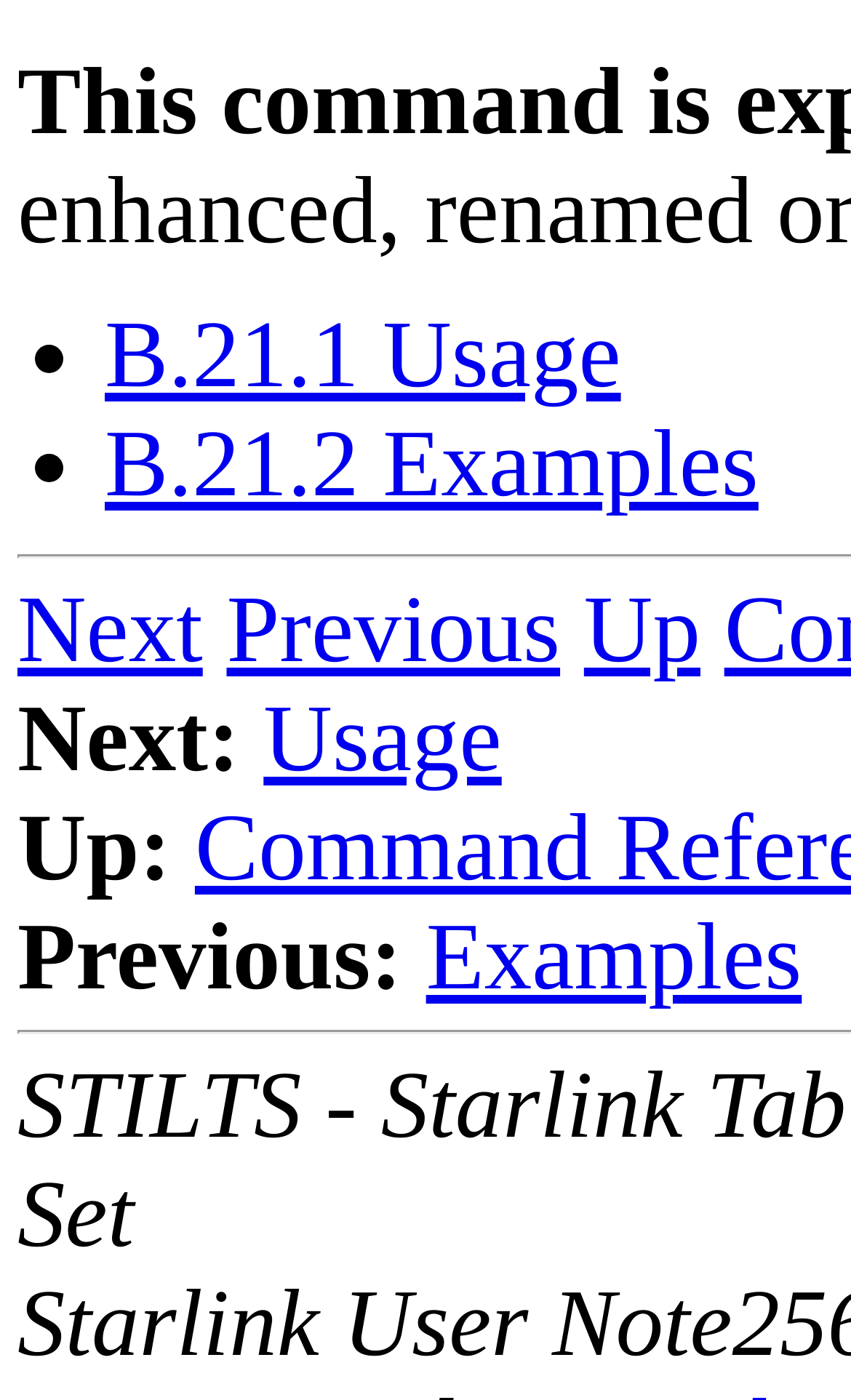Using the provided element description: "Up", identify the bounding box coordinates. The coordinates should be four floats between 0 and 1 in the order [left, top, right, bottom].

[0.686, 0.41, 0.823, 0.484]